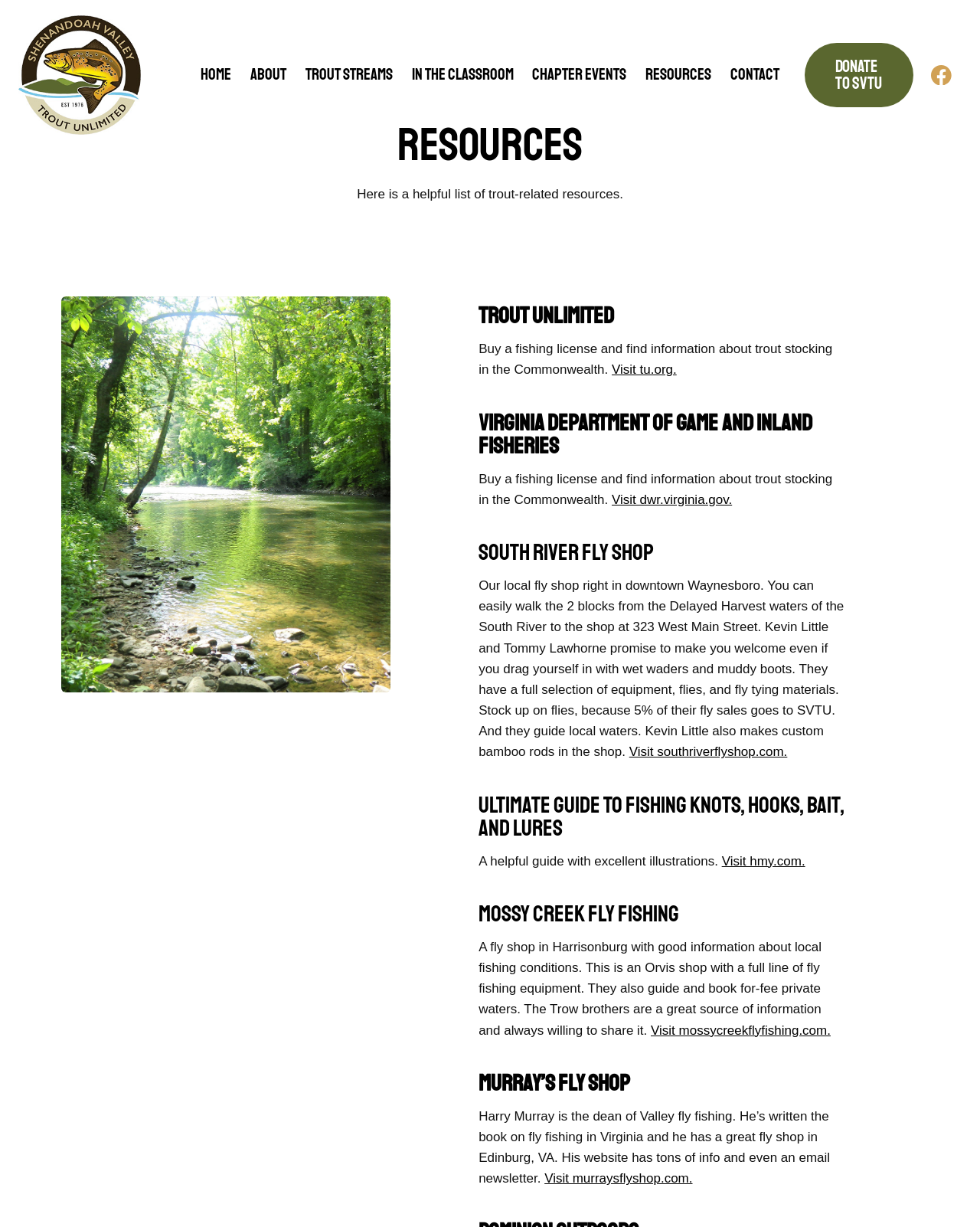Show the bounding box coordinates of the region that should be clicked to follow the instruction: "Donate to SVTU."

[0.821, 0.035, 0.932, 0.087]